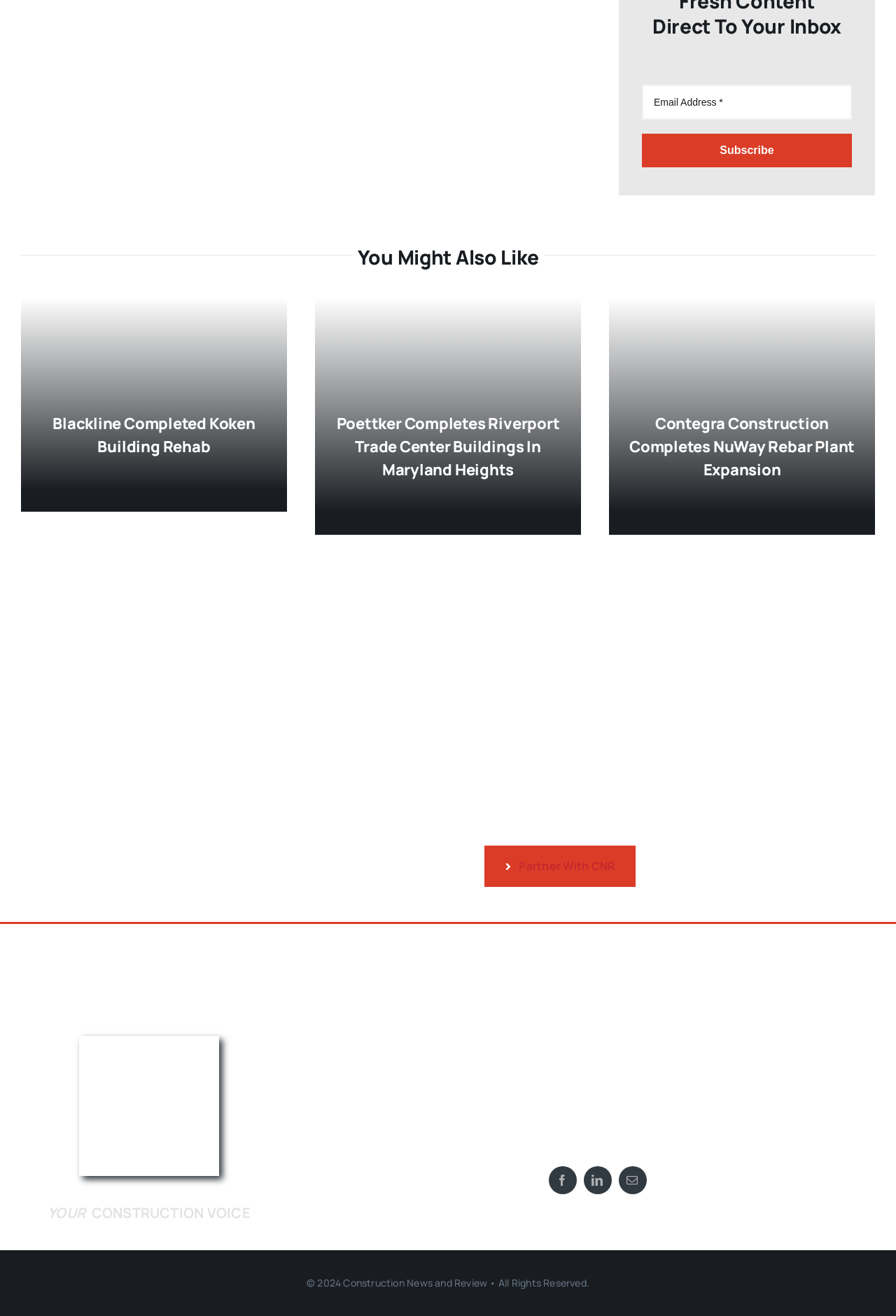Find the bounding box coordinates for the area that should be clicked to accomplish the instruction: "Read about Blackline Completed Koken Building Rehab".

[0.059, 0.314, 0.285, 0.347]